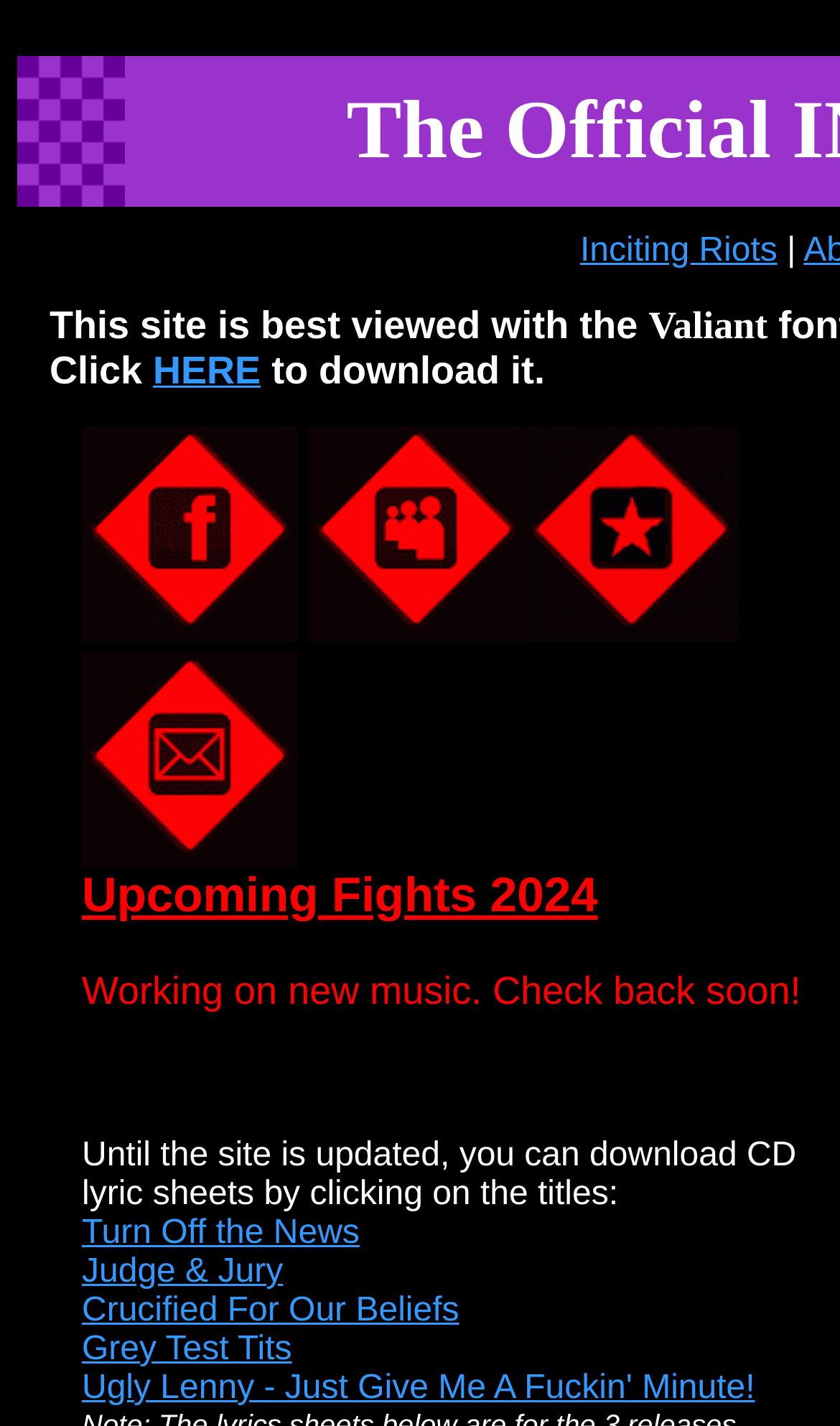Please reply with a single word or brief phrase to the question: 
What is the text of the first static text element?

Upcoming Fights 2024